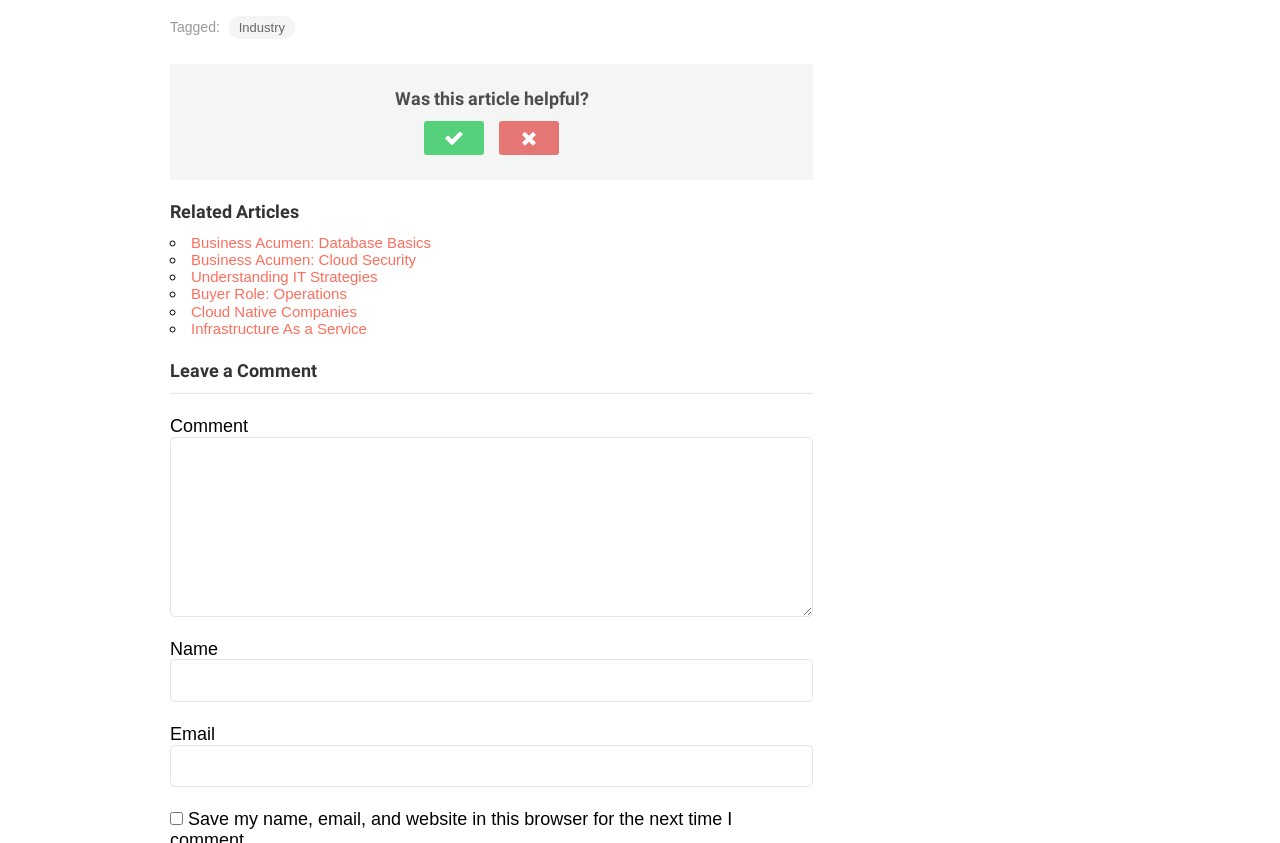Please determine the bounding box coordinates for the element that should be clicked to follow these instructions: "Enter a comment".

[0.133, 0.518, 0.635, 0.731]